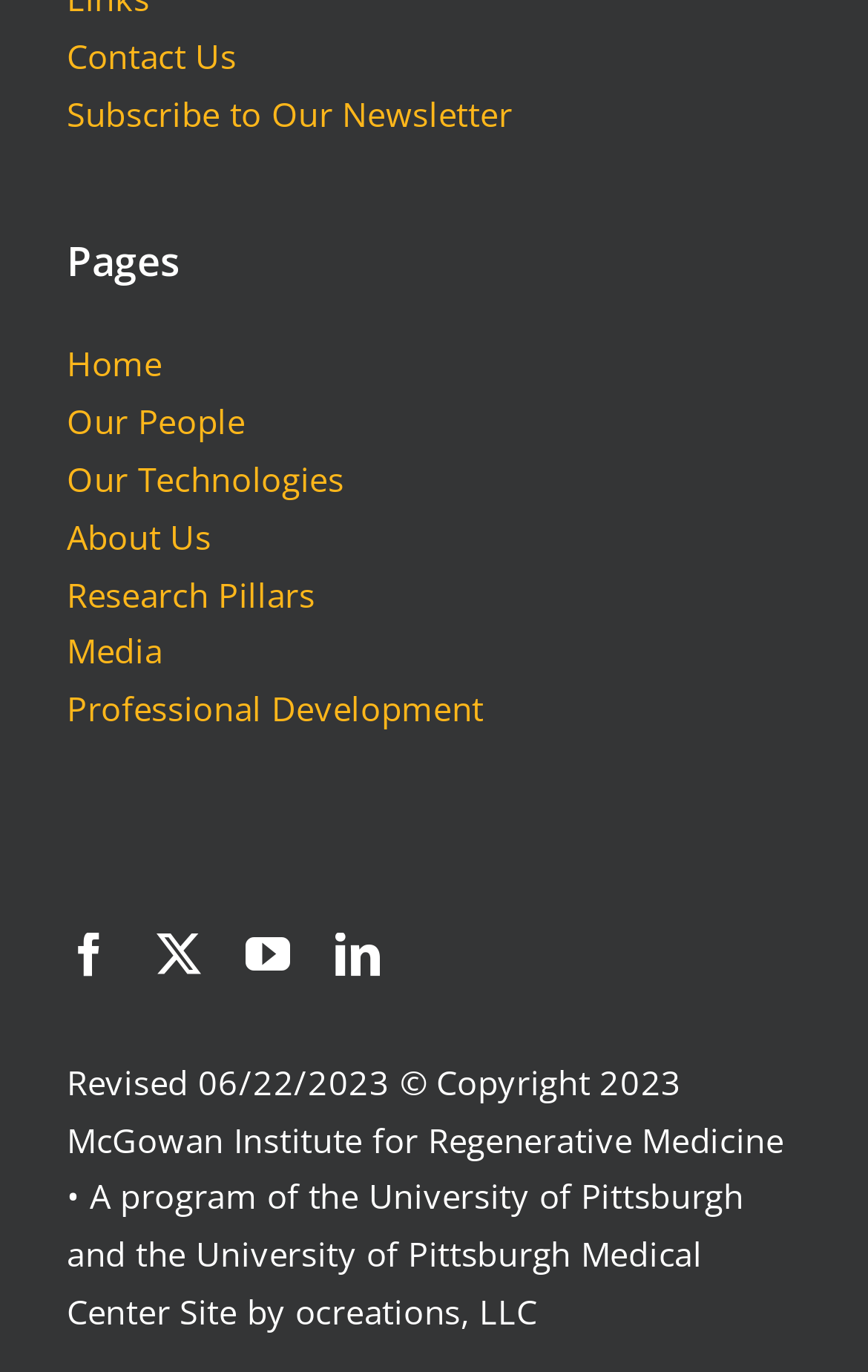Please indicate the bounding box coordinates for the clickable area to complete the following task: "view about us page". The coordinates should be specified as four float numbers between 0 and 1, i.e., [left, top, right, bottom].

[0.077, 0.371, 0.923, 0.413]